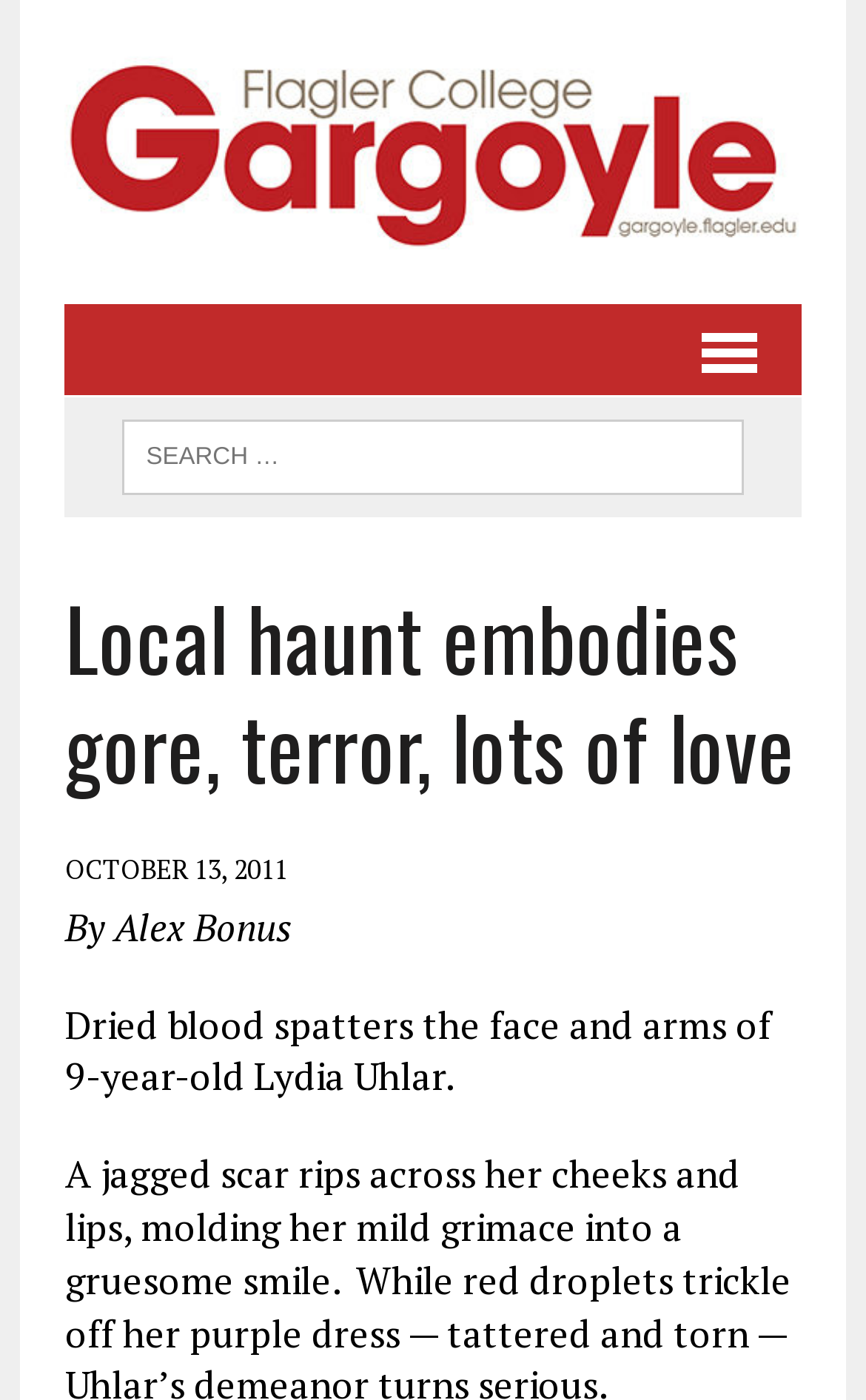Extract the bounding box coordinates for the described element: "MENU". The coordinates should be represented as four float numbers between 0 and 1: [left, top, right, bottom].

[0.74, 0.217, 0.925, 0.282]